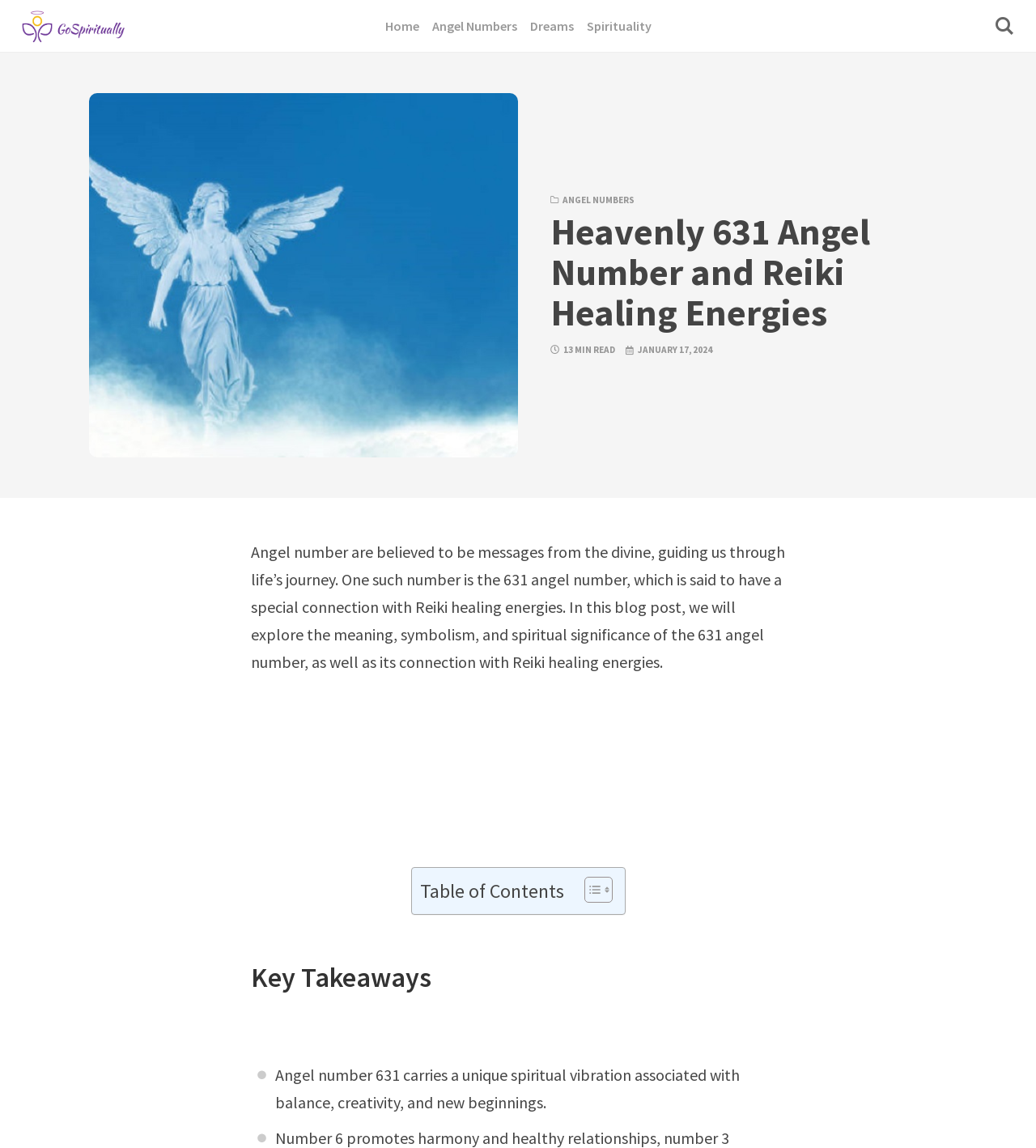What is the spiritual vibration associated with angel number 631?
We need a detailed and meticulous answer to the question.

Based on the static text 'Angel number 631 carries a unique spiritual vibration associated with balance, creativity, and new beginnings.', it is clear that the spiritual vibration associated with angel number 631 is balance, creativity, and new beginnings.